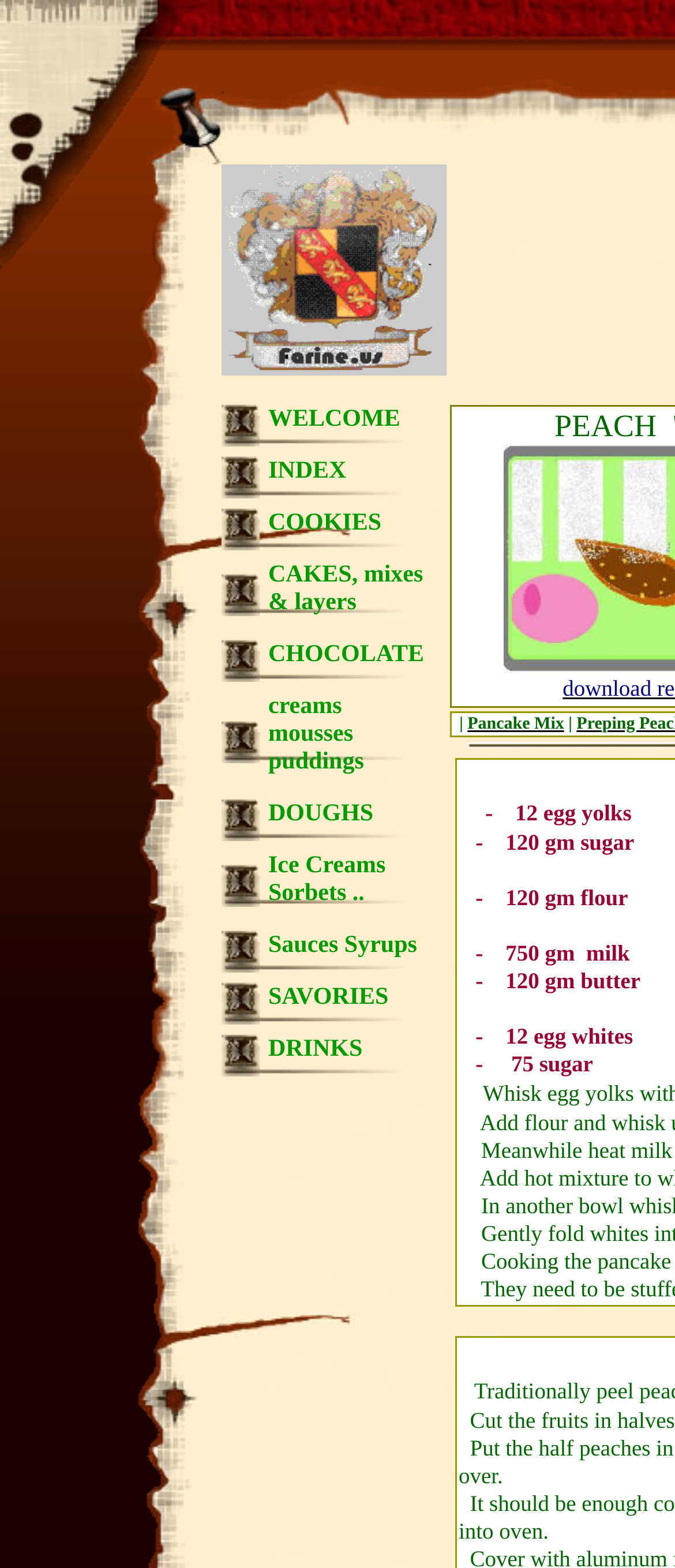Using the webpage screenshot, find the UI element described by CAKES, mixes & layers. Provide the bounding box coordinates in the format (top-left x, top-left y, bottom-right x, bottom-right y), ensuring all values are floating point numbers between 0 and 1.

[0.328, 0.352, 0.638, 0.403]